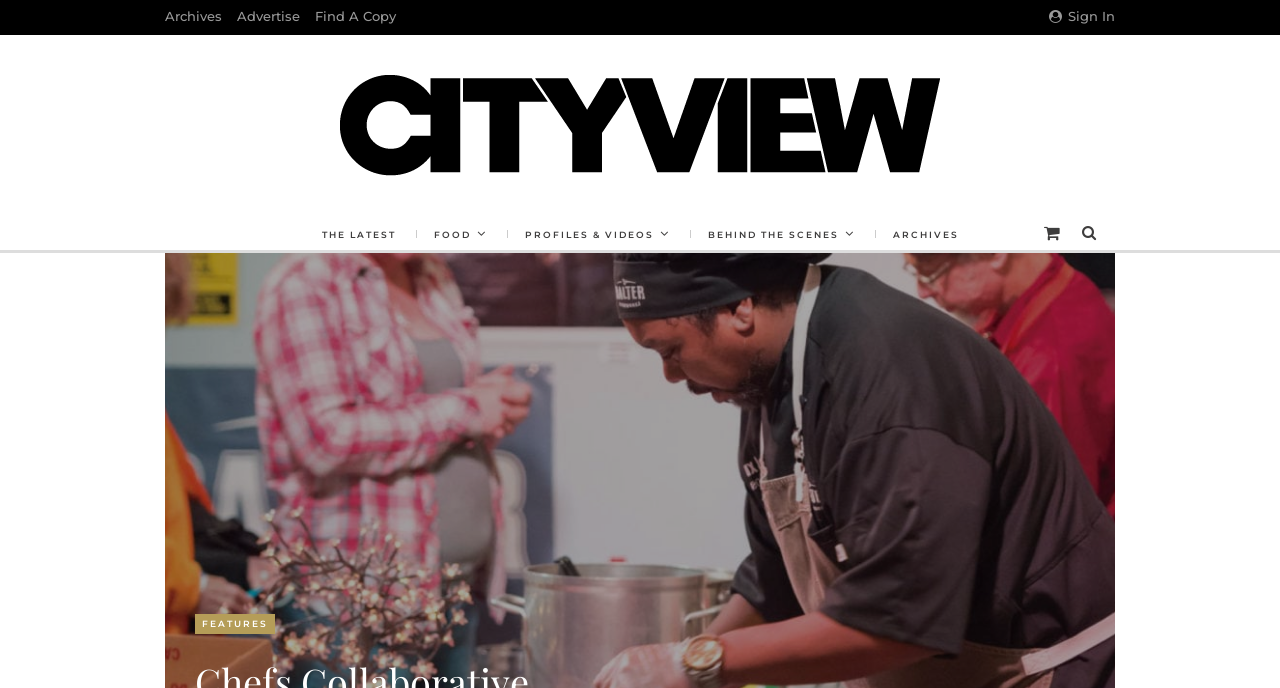Pinpoint the bounding box coordinates of the area that must be clicked to complete this instruction: "Click on the Monash University logo".

None